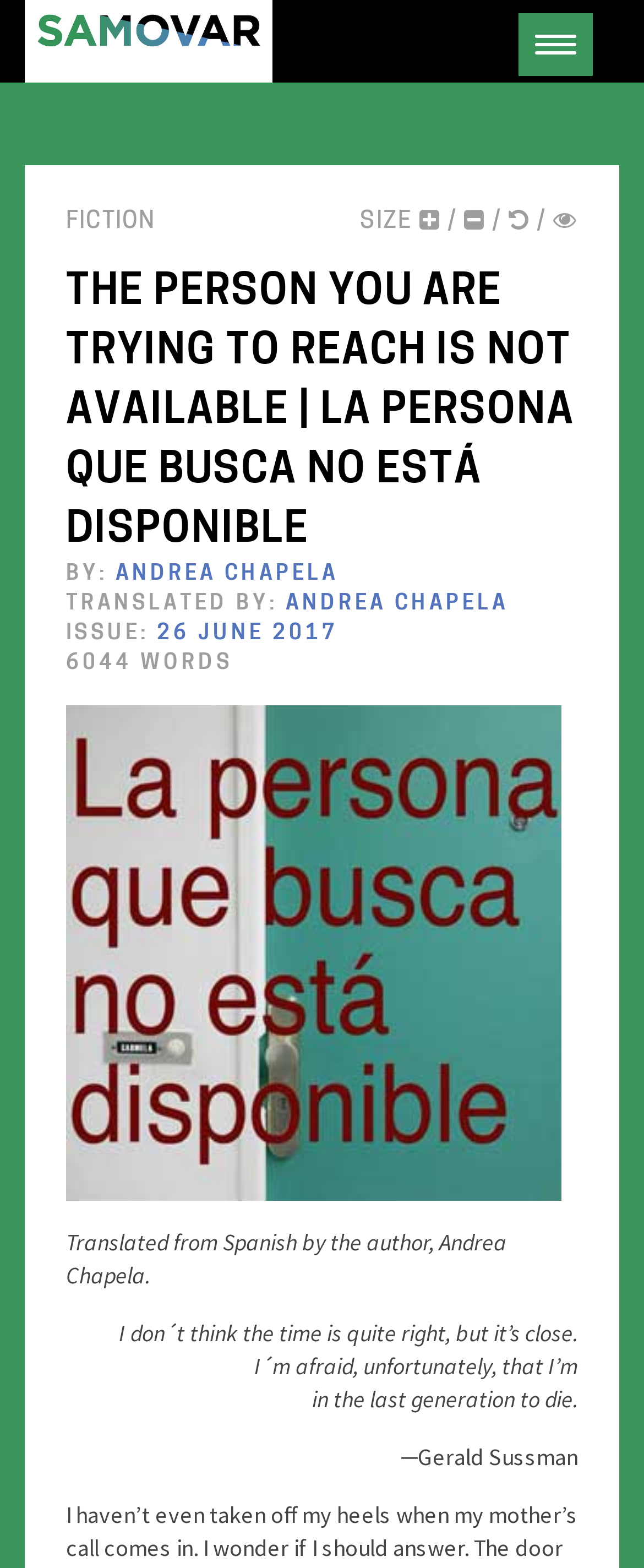Please provide a one-word or short phrase answer to the question:
What is the genre of the story?

FICTION